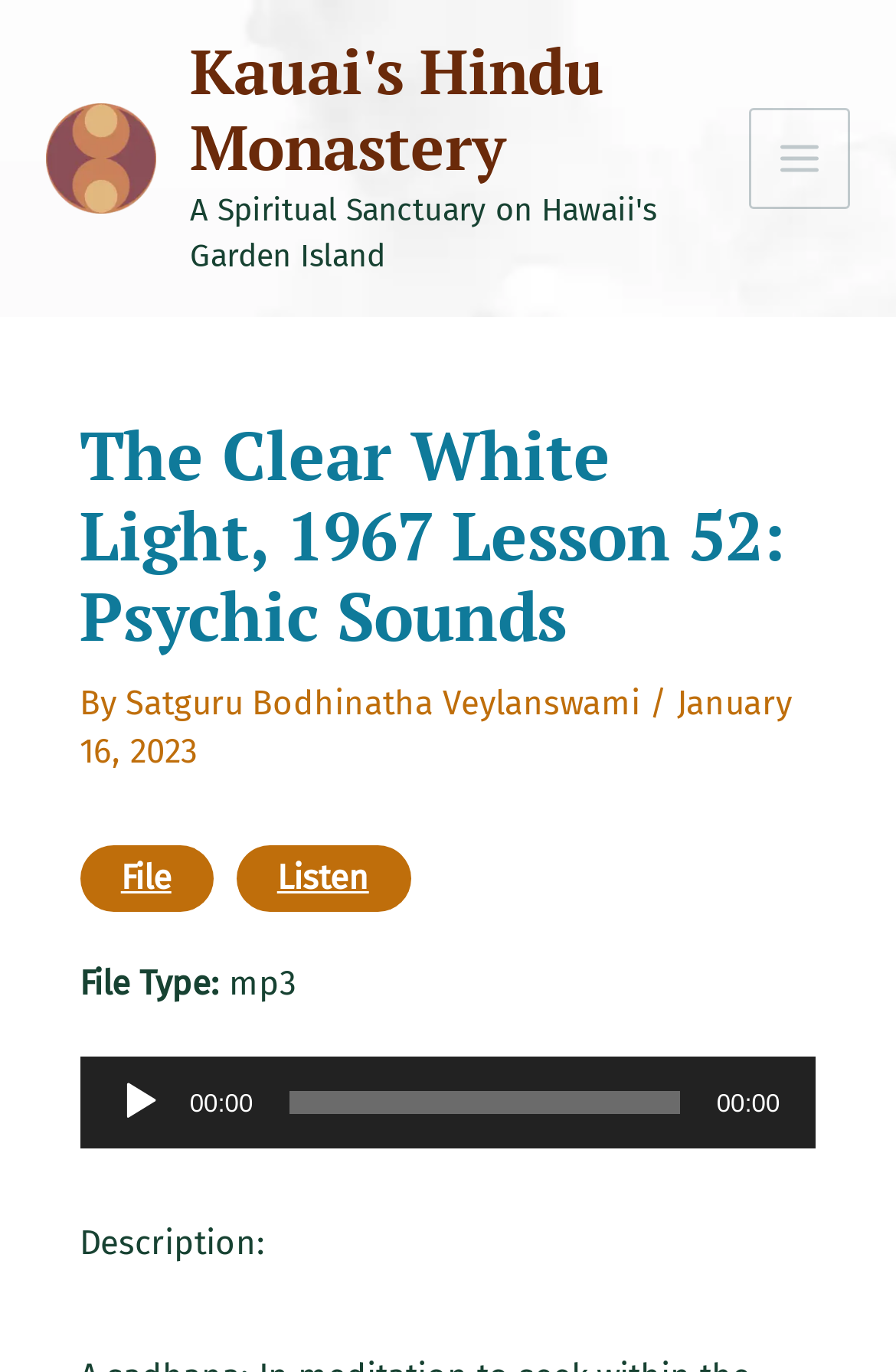Specify the bounding box coordinates of the area to click in order to execute this command: 'Click the 'Kauai's Hindu Monastery' link'. The coordinates should consist of four float numbers ranging from 0 to 1, and should be formatted as [left, top, right, bottom].

[0.212, 0.021, 0.673, 0.138]